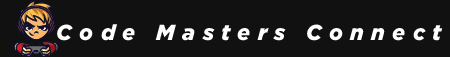Provide a one-word or short-phrase response to the question:
What is the typography style of the brand name?

Bold, modern